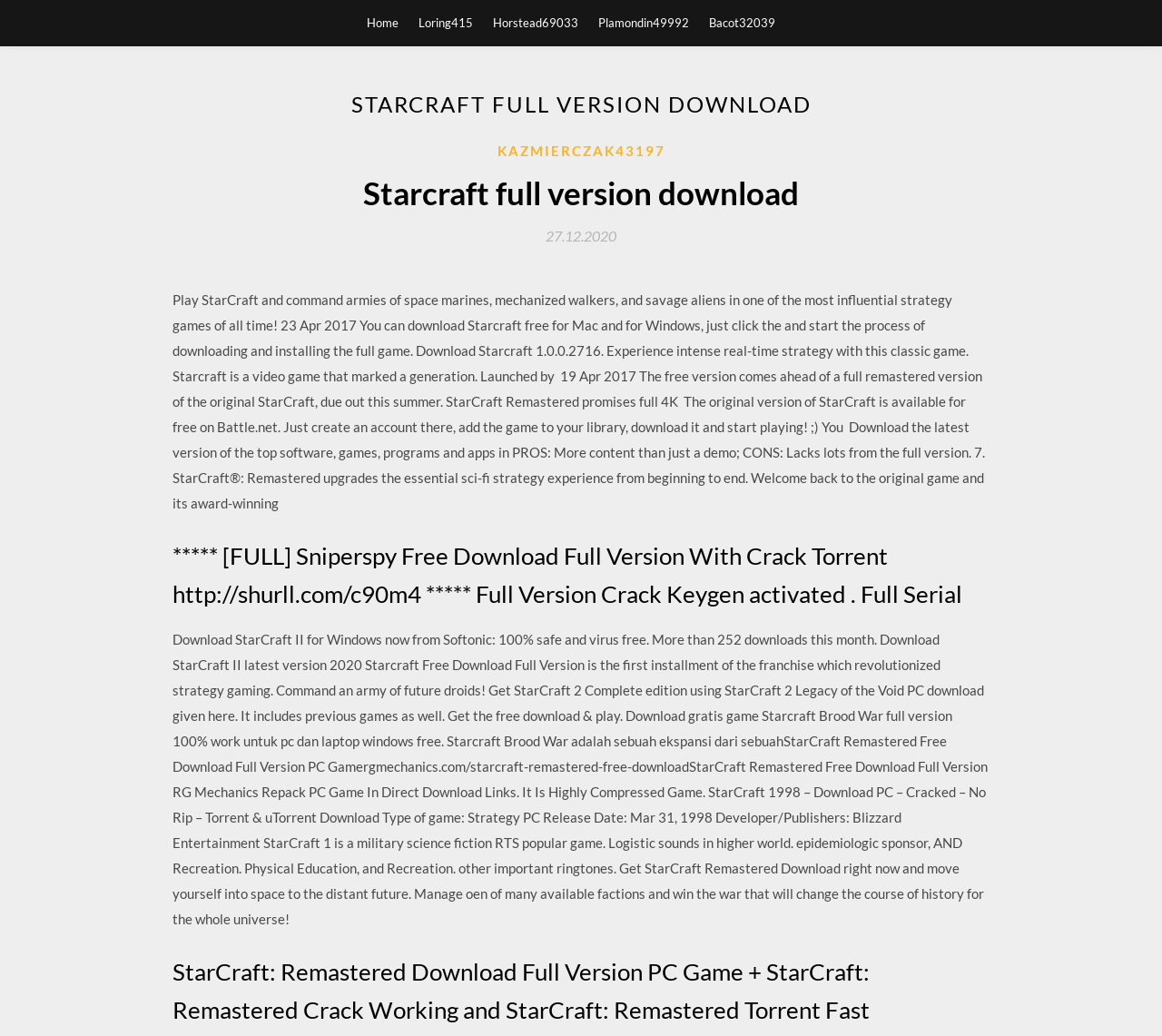Locate the bounding box coordinates of the element to click to perform the following action: 'Click the 'Share' button'. The coordinates should be given as four float values between 0 and 1, in the form of [left, top, right, bottom].

None